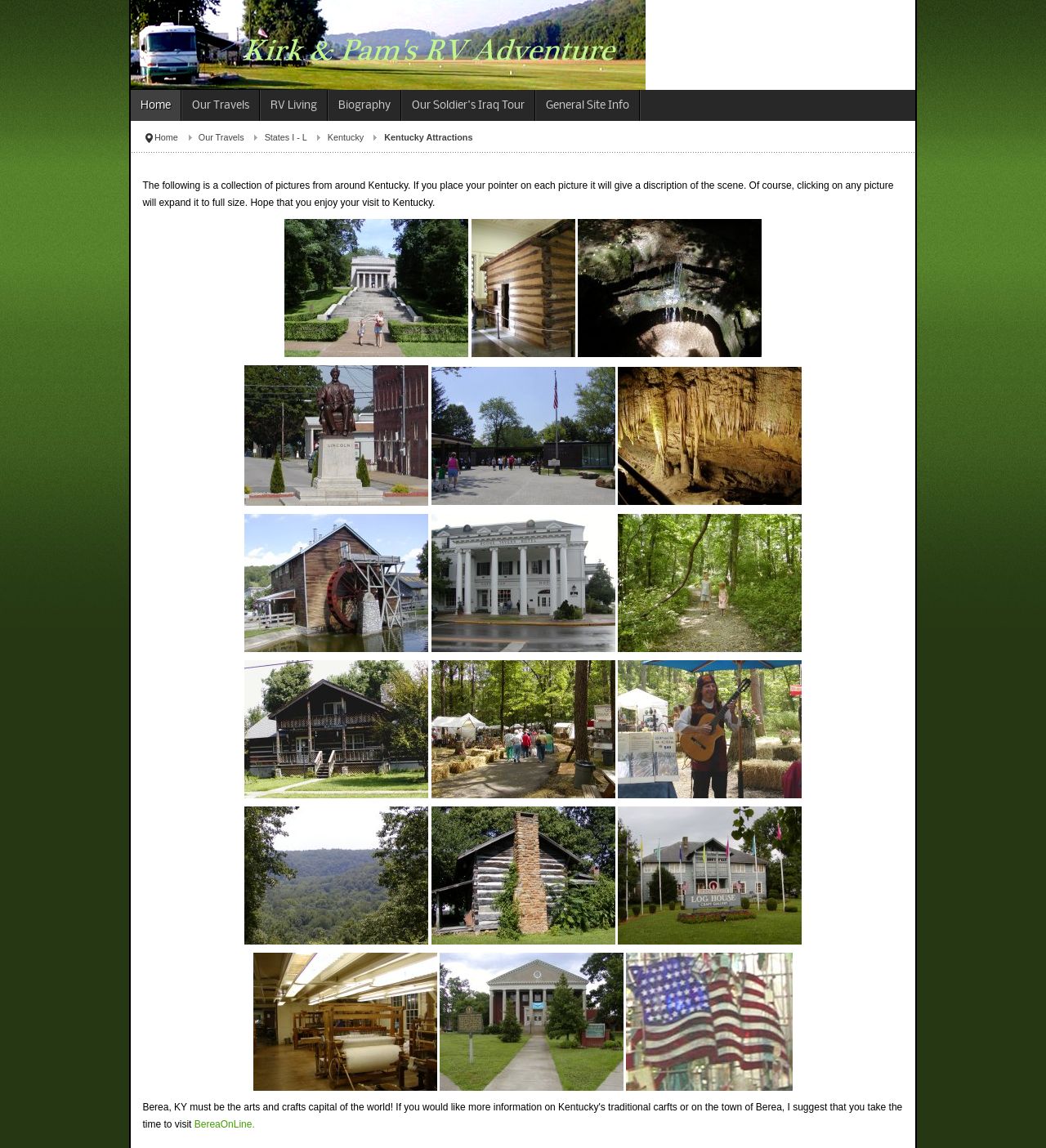What is the name of the website?
Based on the visual, give a brief answer using one word or a short phrase.

Kentucky Attractions